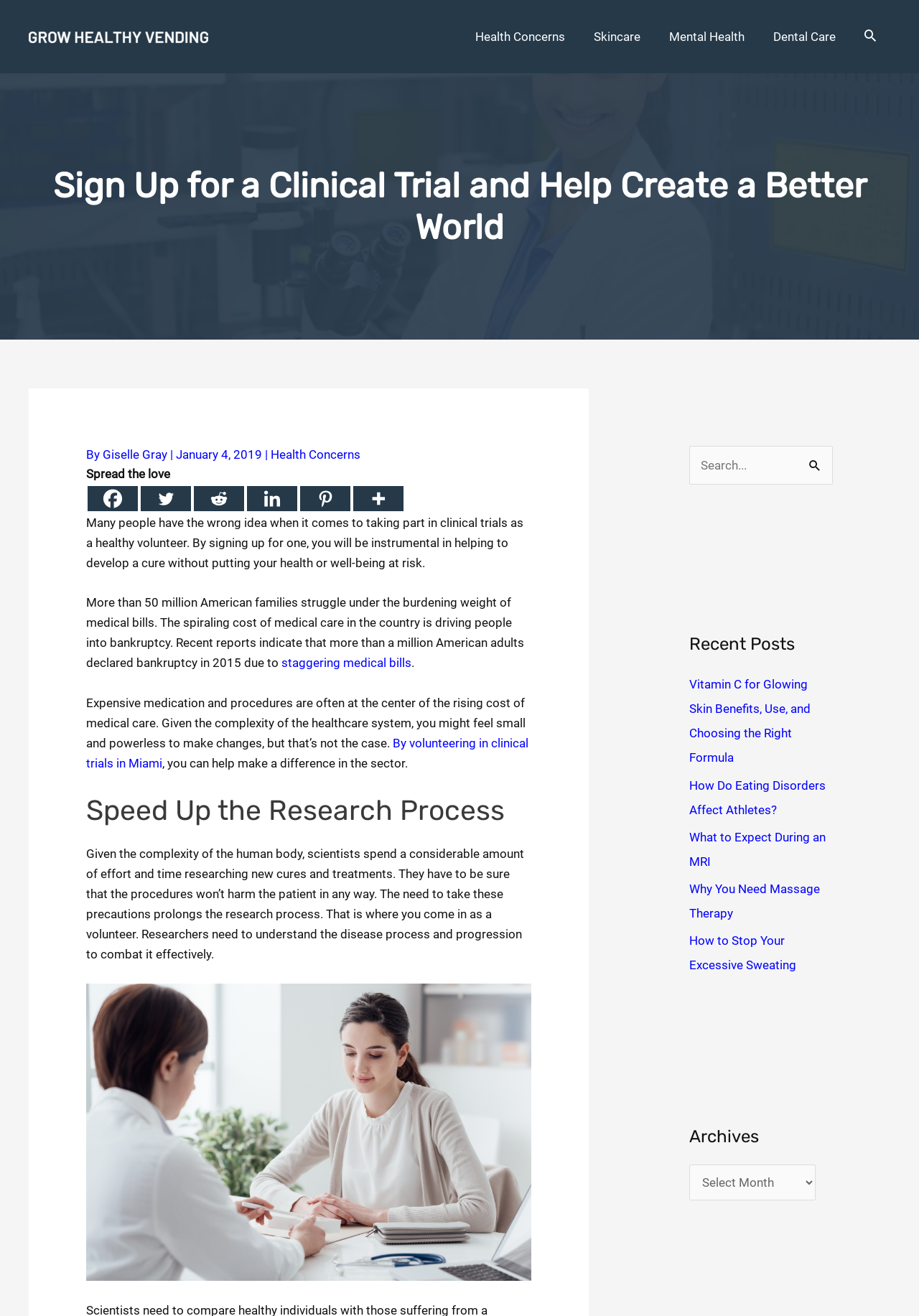Analyze the image and deliver a detailed answer to the question: What is the main topic of the webpage?

Based on the webpage content, the main topic is about clinical trials, as it discusses the benefits of participating in clinical trials, the research process, and how it can help create a better world.